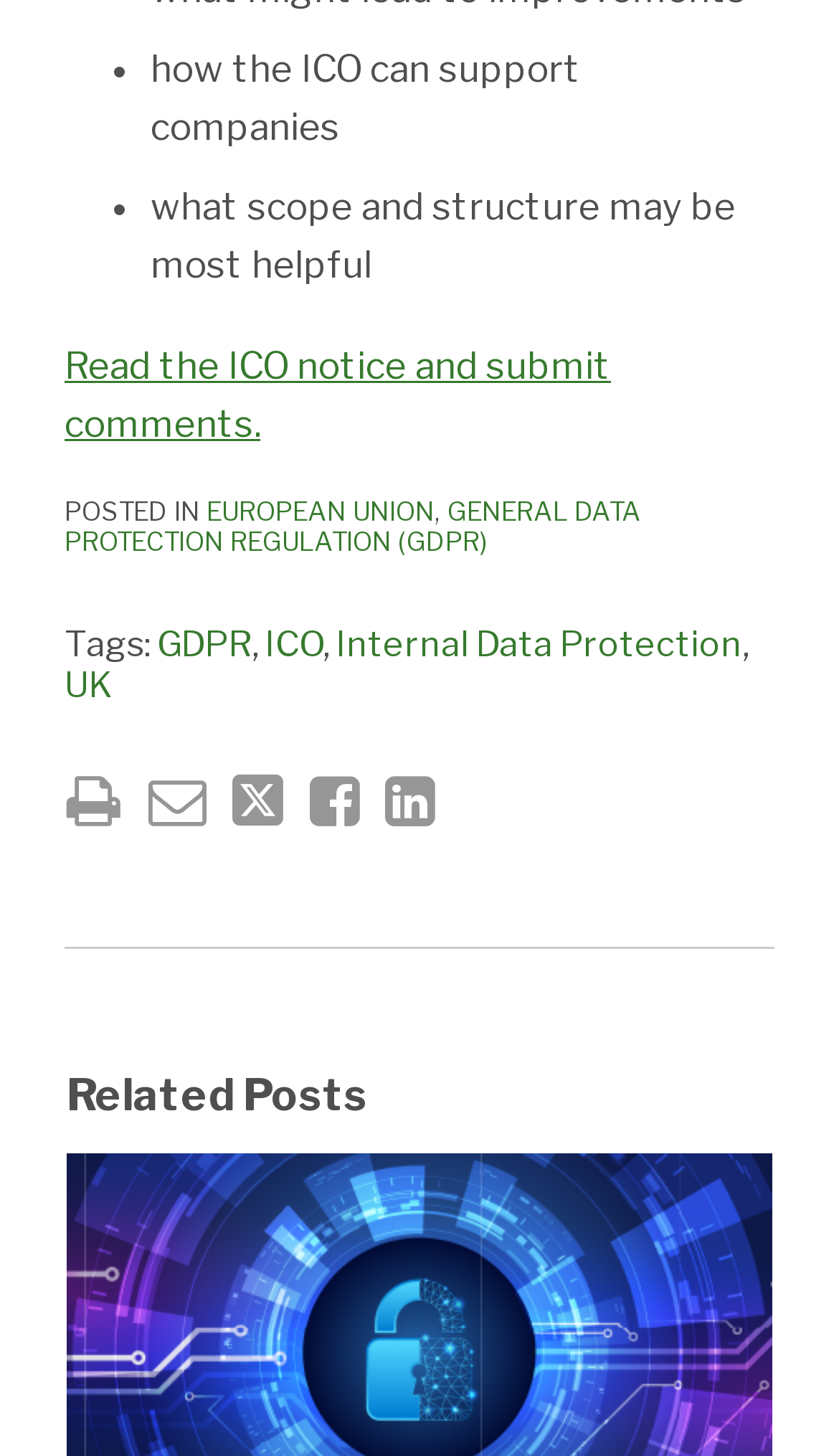Please identify the bounding box coordinates of the clickable region that I should interact with to perform the following instruction: "View the European Union page". The coordinates should be expressed as four float numbers between 0 and 1, i.e., [left, top, right, bottom].

[0.246, 0.34, 0.518, 0.362]